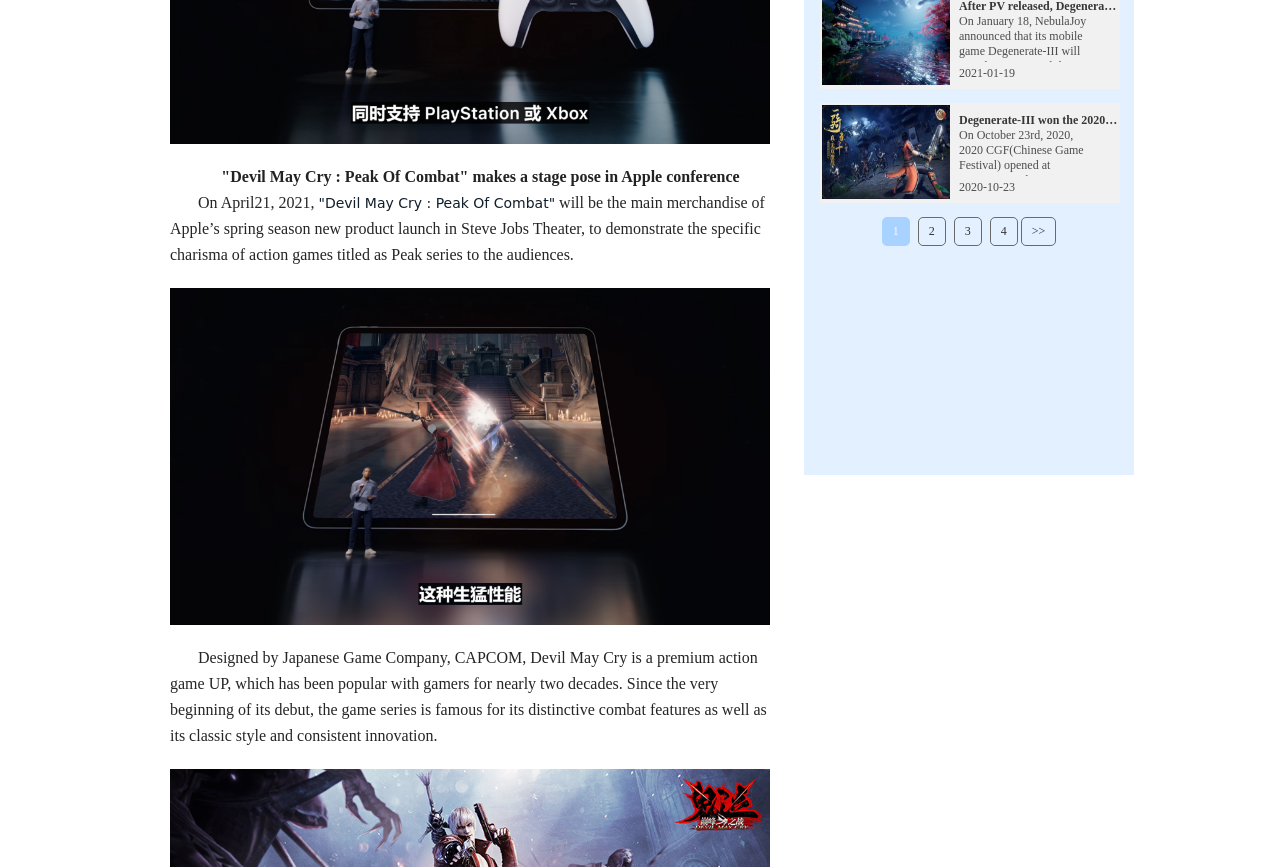Provide the bounding box coordinates, formatted as (top-left x, top-left y, bottom-right x, bottom-right y), with all values being floating point numbers between 0 and 1. Identify the bounding box of the UI element that matches the description: >>

[0.797, 0.25, 0.825, 0.284]